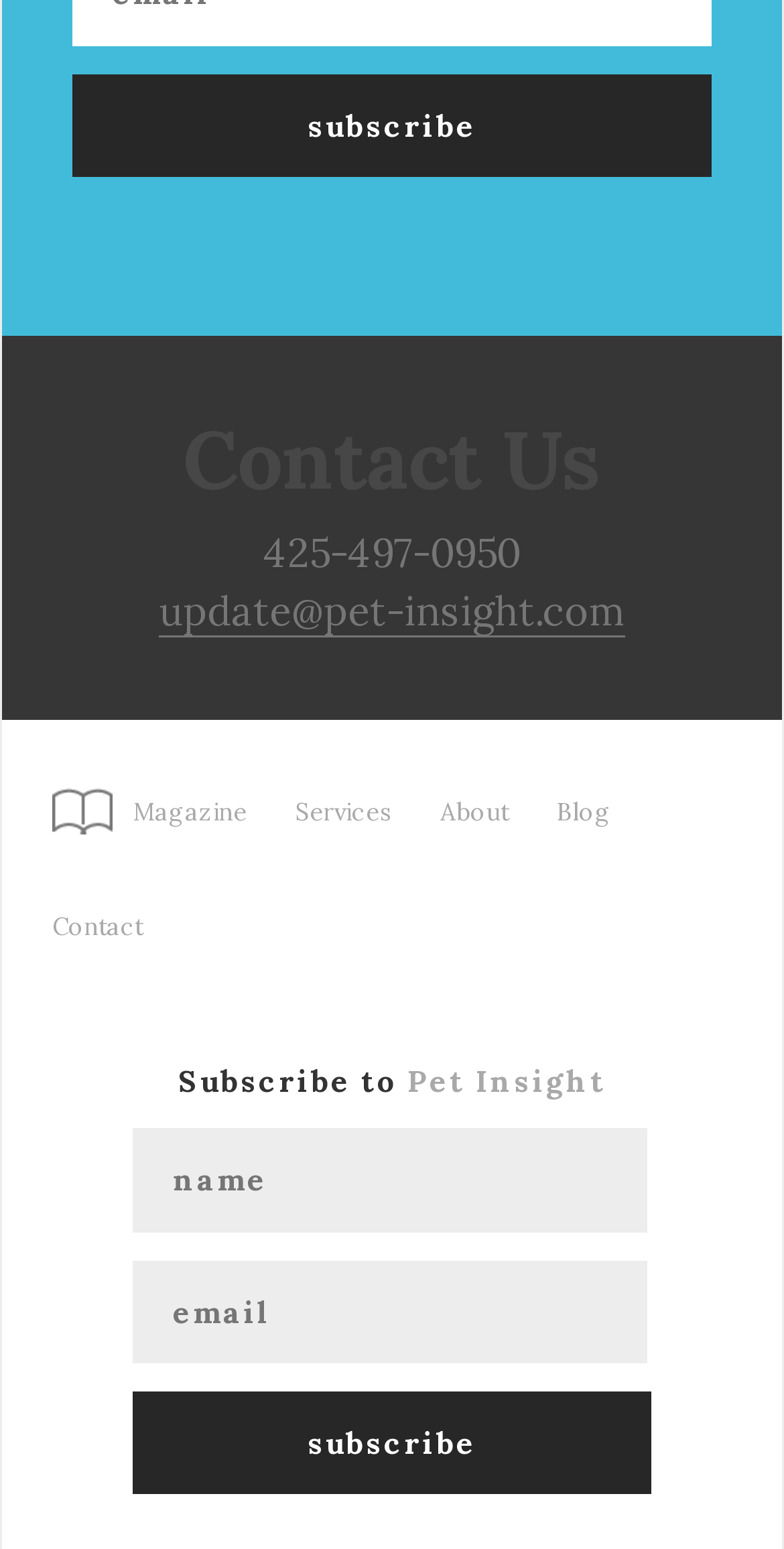Can you specify the bounding box coordinates for the region that should be clicked to fulfill this instruction: "Click the 'Subscribe' button".

[0.092, 0.048, 0.908, 0.114]